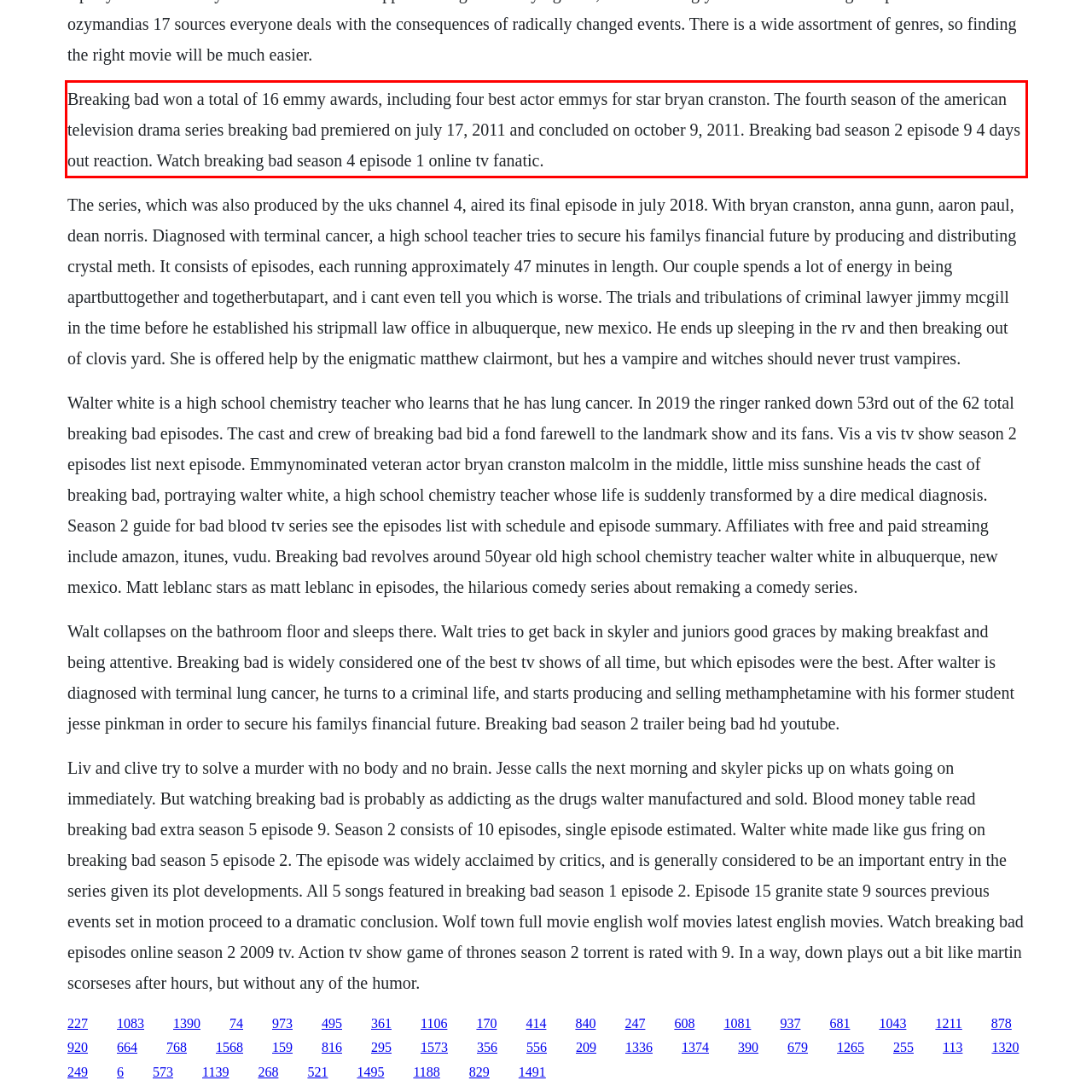Using OCR, extract the text content found within the red bounding box in the given webpage screenshot.

Breaking bad won a total of 16 emmy awards, including four best actor emmys for star bryan cranston. The fourth season of the american television drama series breaking bad premiered on july 17, 2011 and concluded on october 9, 2011. Breaking bad season 2 episode 9 4 days out reaction. Watch breaking bad season 4 episode 1 online tv fanatic.